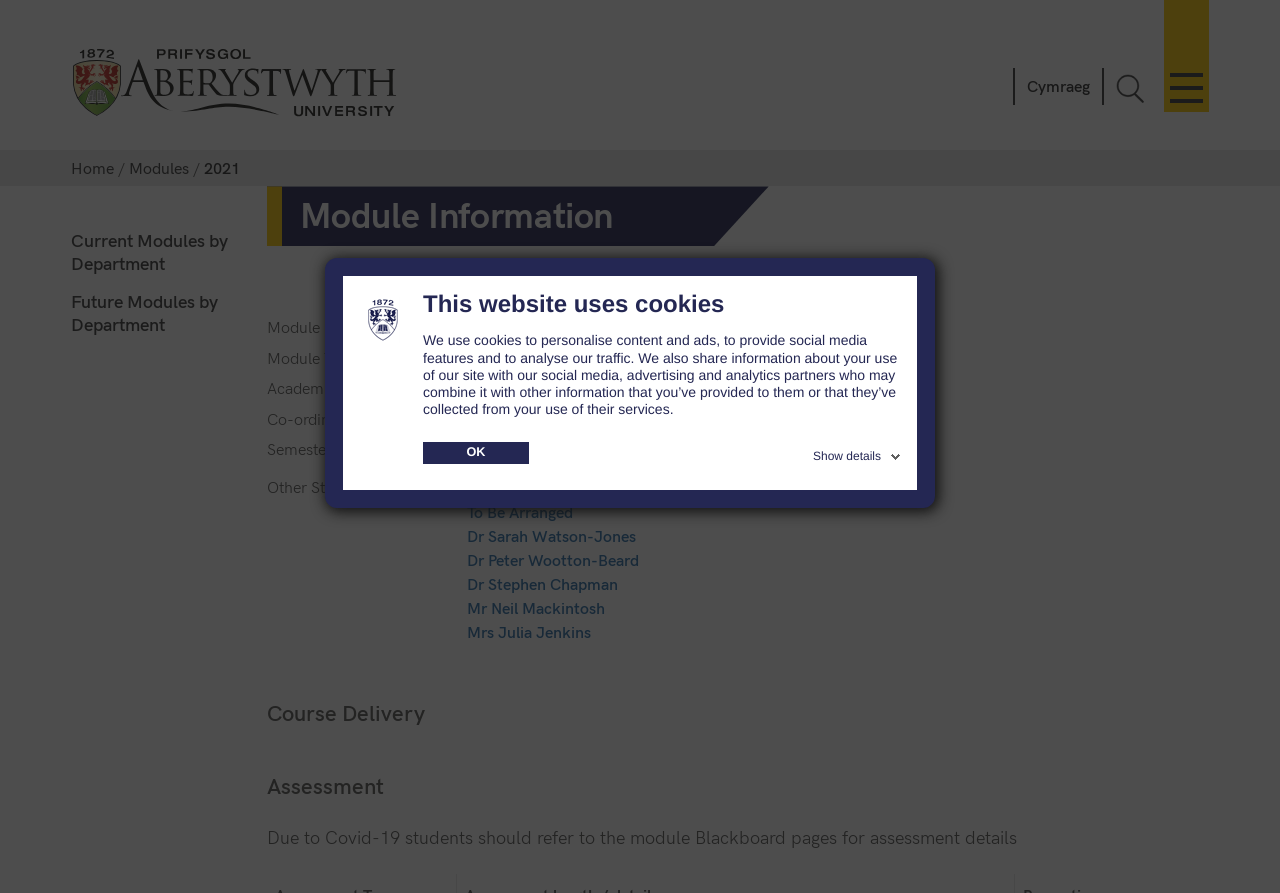Highlight the bounding box coordinates of the element that should be clicked to carry out the following instruction: "Click the Aberystwyth University link". The coordinates must be given as four float numbers ranging from 0 to 1, i.e., [left, top, right, bottom].

[0.056, 0.054, 0.313, 0.131]